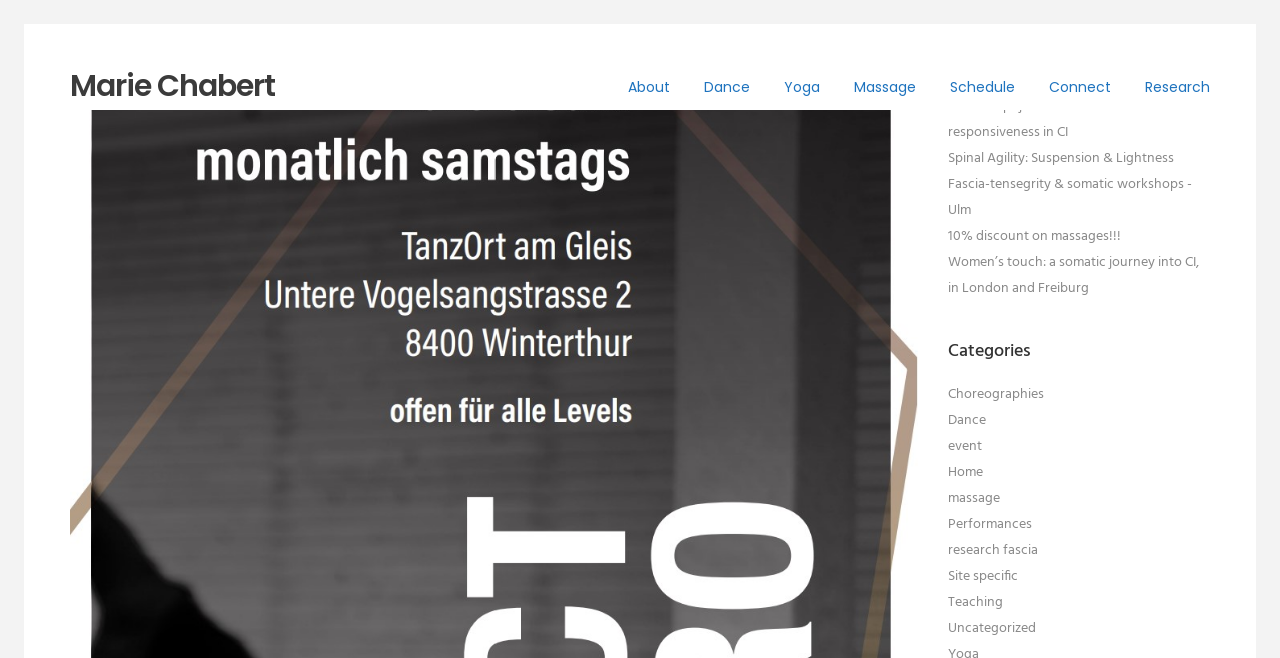Please specify the bounding box coordinates of the clickable section necessary to execute the following command: "View recent posts".

[0.74, 0.082, 0.945, 0.112]